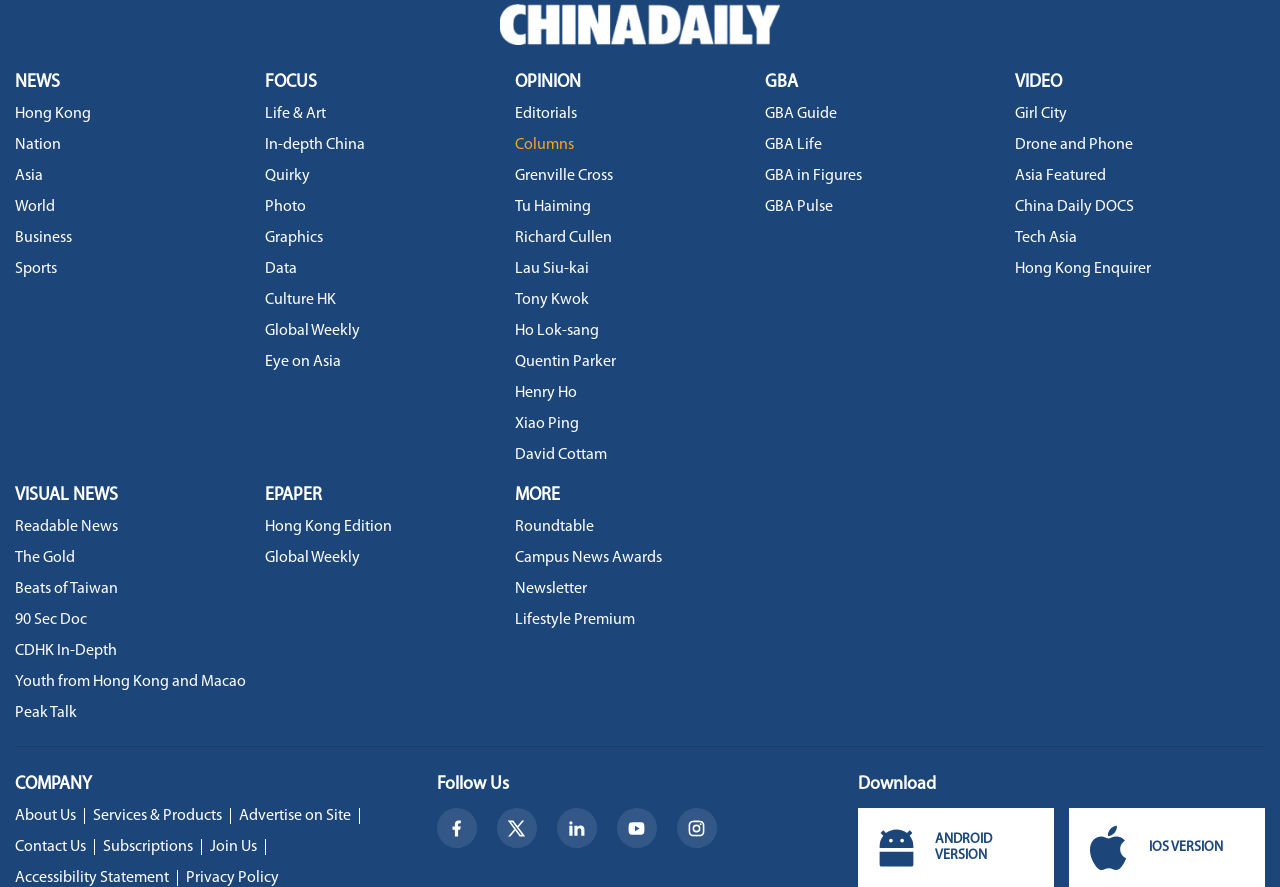Please determine the bounding box coordinates of the element to click on in order to accomplish the following task: "Click on Hong Kong news". Ensure the coordinates are four float numbers ranging from 0 to 1, i.e., [left, top, right, bottom].

[0.012, 0.12, 0.071, 0.138]